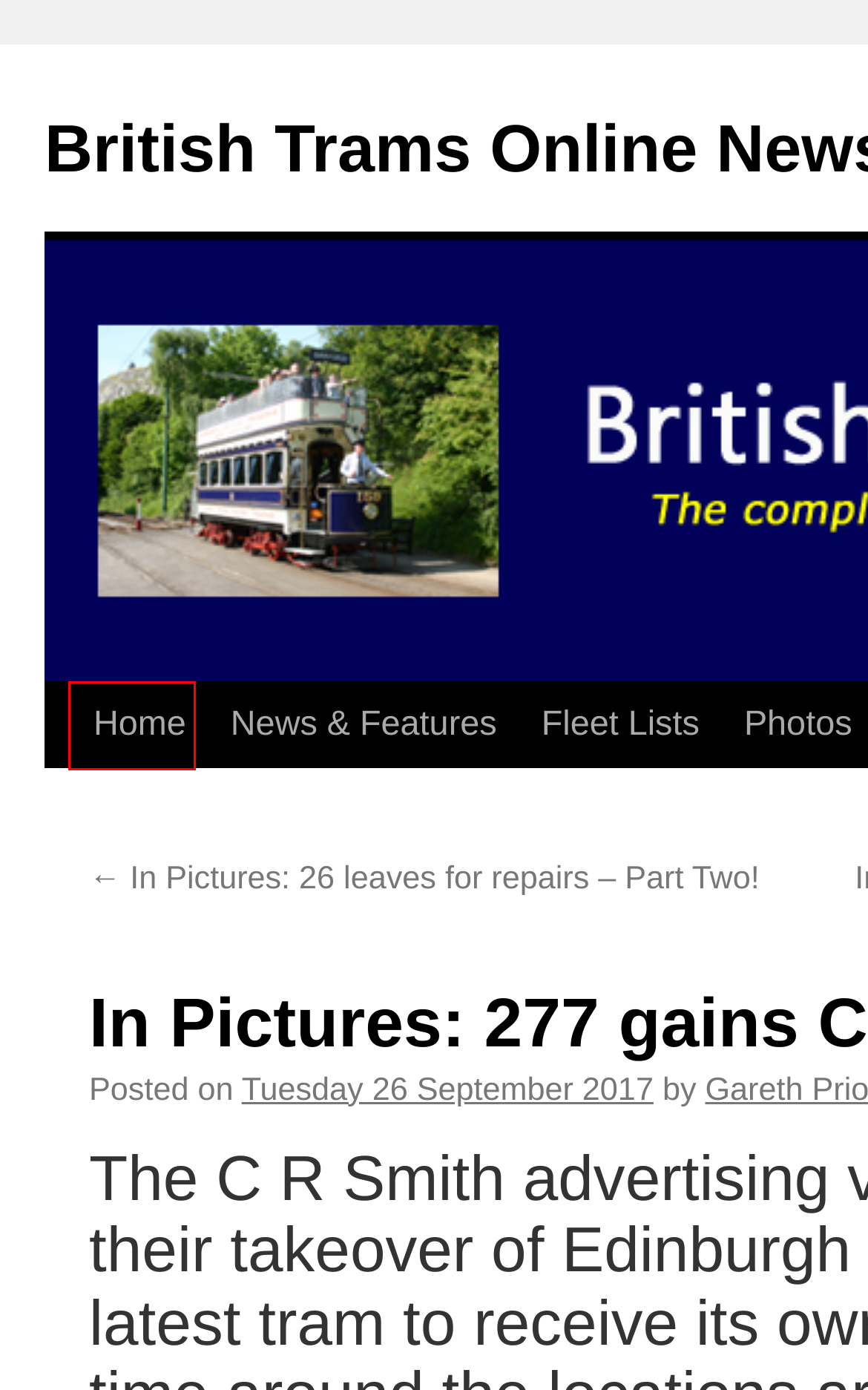You have been given a screenshot of a webpage, where a red bounding box surrounds a UI element. Identify the best matching webpage description for the page that loads after the element in the bounding box is clicked. Options include:
A. British Trams Online
B. Ryde Pier Tramway | British Trams Online News
C. September | 2012 | British Trams Online News
D. In Pictures: First passenger tram runs to North Station | British Trams Online News
E. British Trams Online - Photos Index
F. British Trams Online - Fleet Lists Index
G. A reminder about the comments section | British Trams Online News
H. November | 2008 | British Trams Online News

A